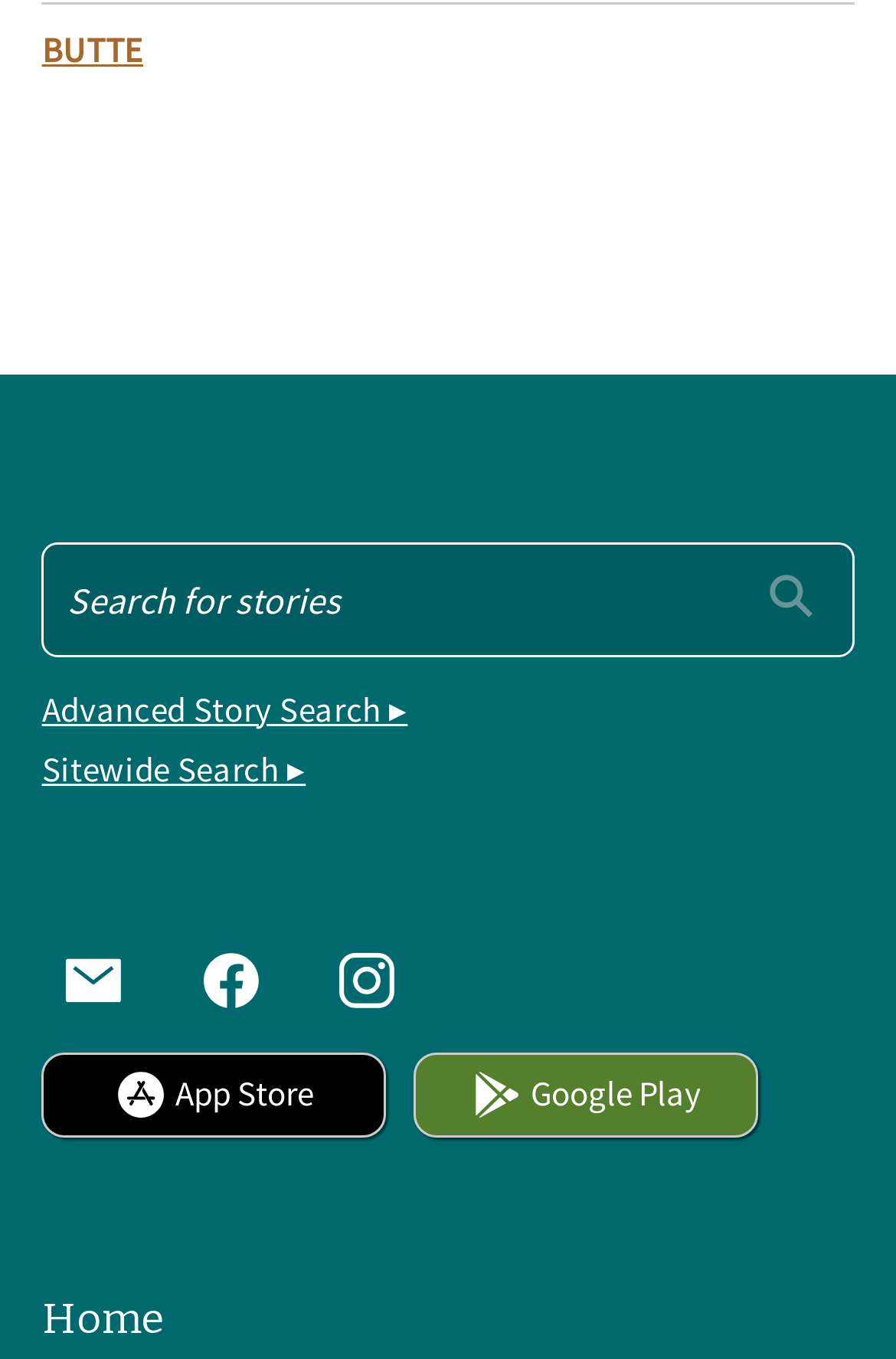Determine the bounding box coordinates for the area you should click to complete the following instruction: "Check email".

[0.047, 0.683, 0.163, 0.759]